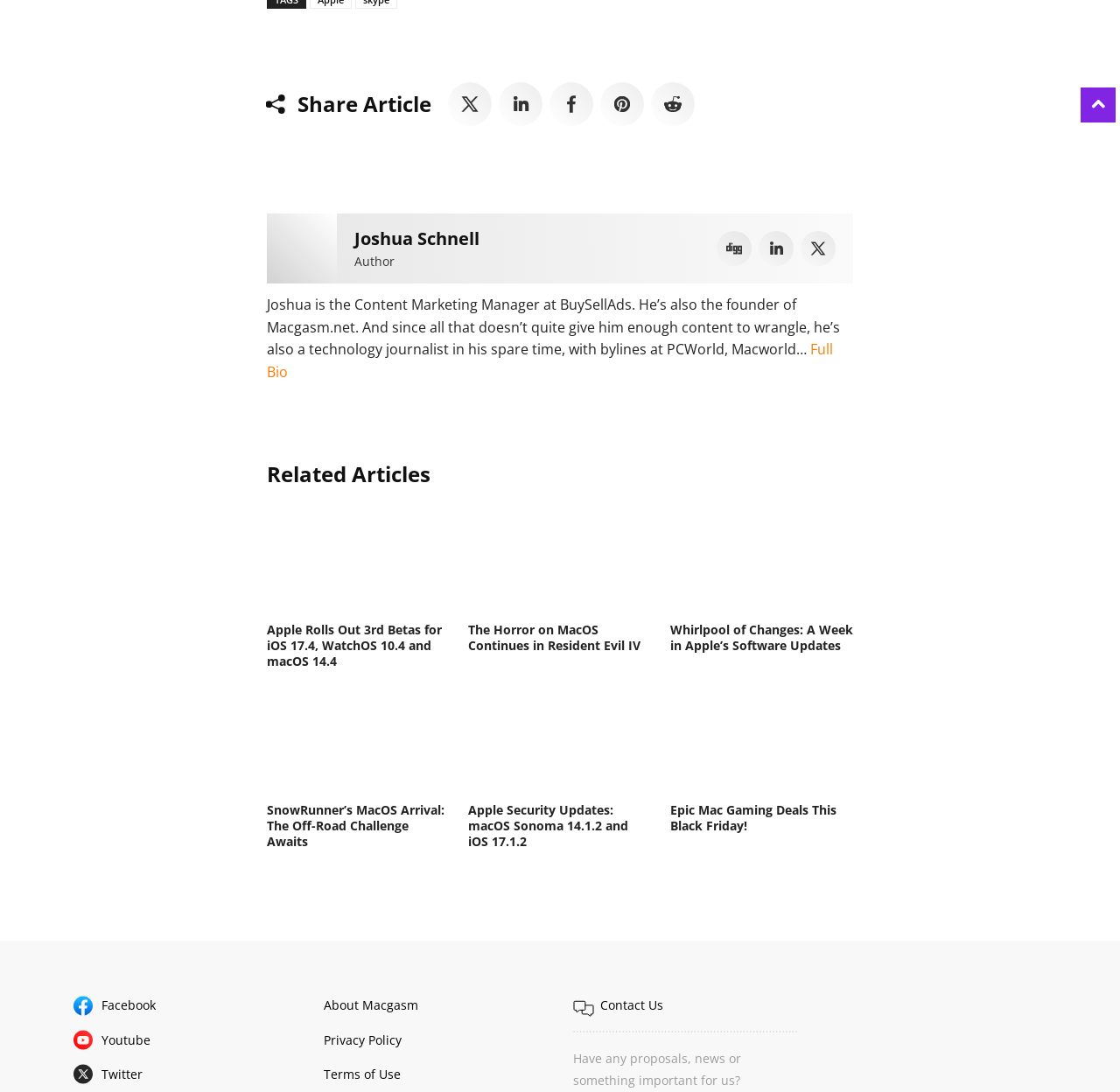Identify the bounding box coordinates of the clickable region required to complete the instruction: "Click on the NEWS link". The coordinates should be given as four float numbers within the range of 0 and 1, i.e., [left, top, right, bottom].

None